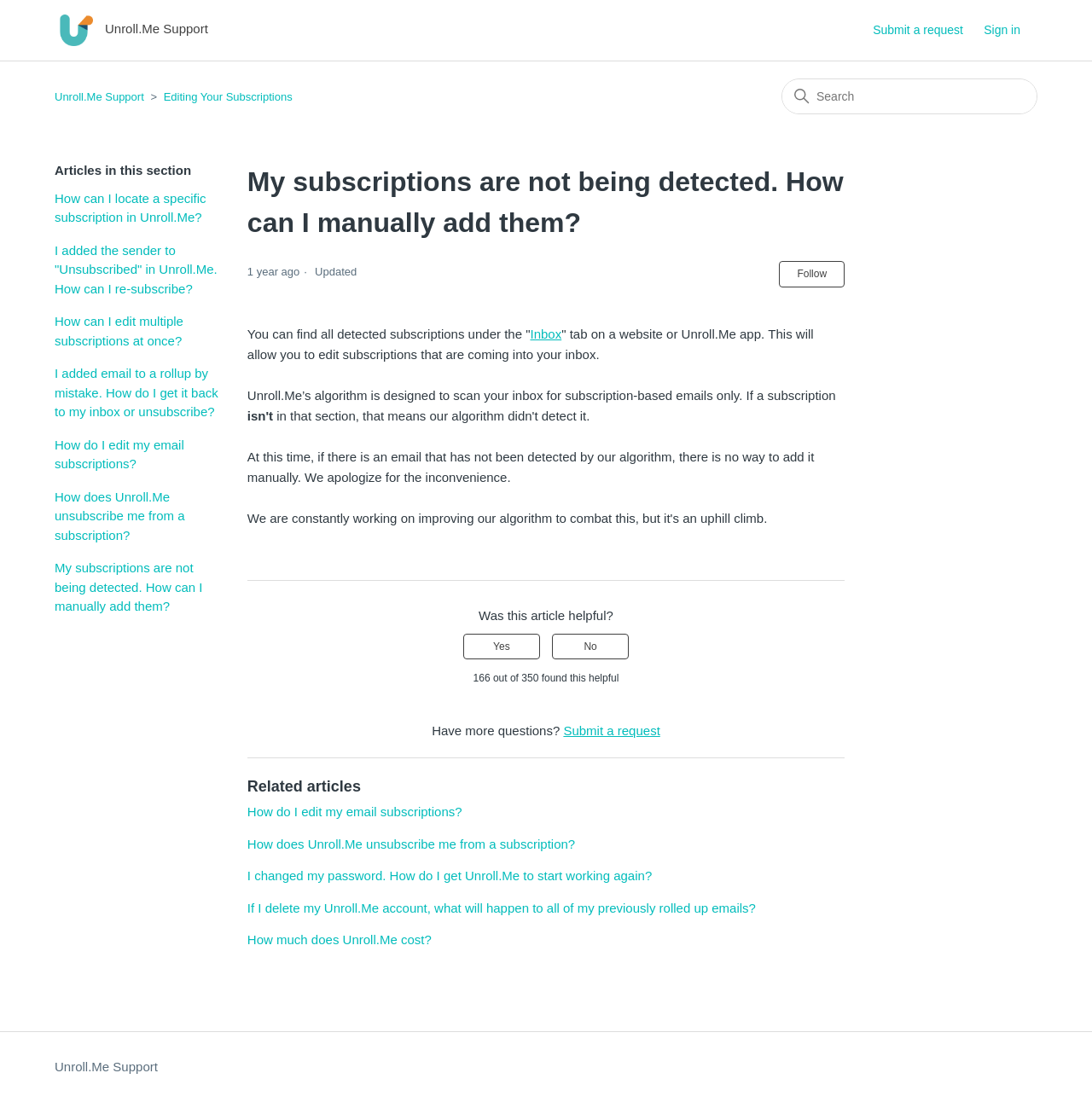Show the bounding box coordinates of the region that should be clicked to follow the instruction: "Search for something."

[0.716, 0.071, 0.95, 0.104]